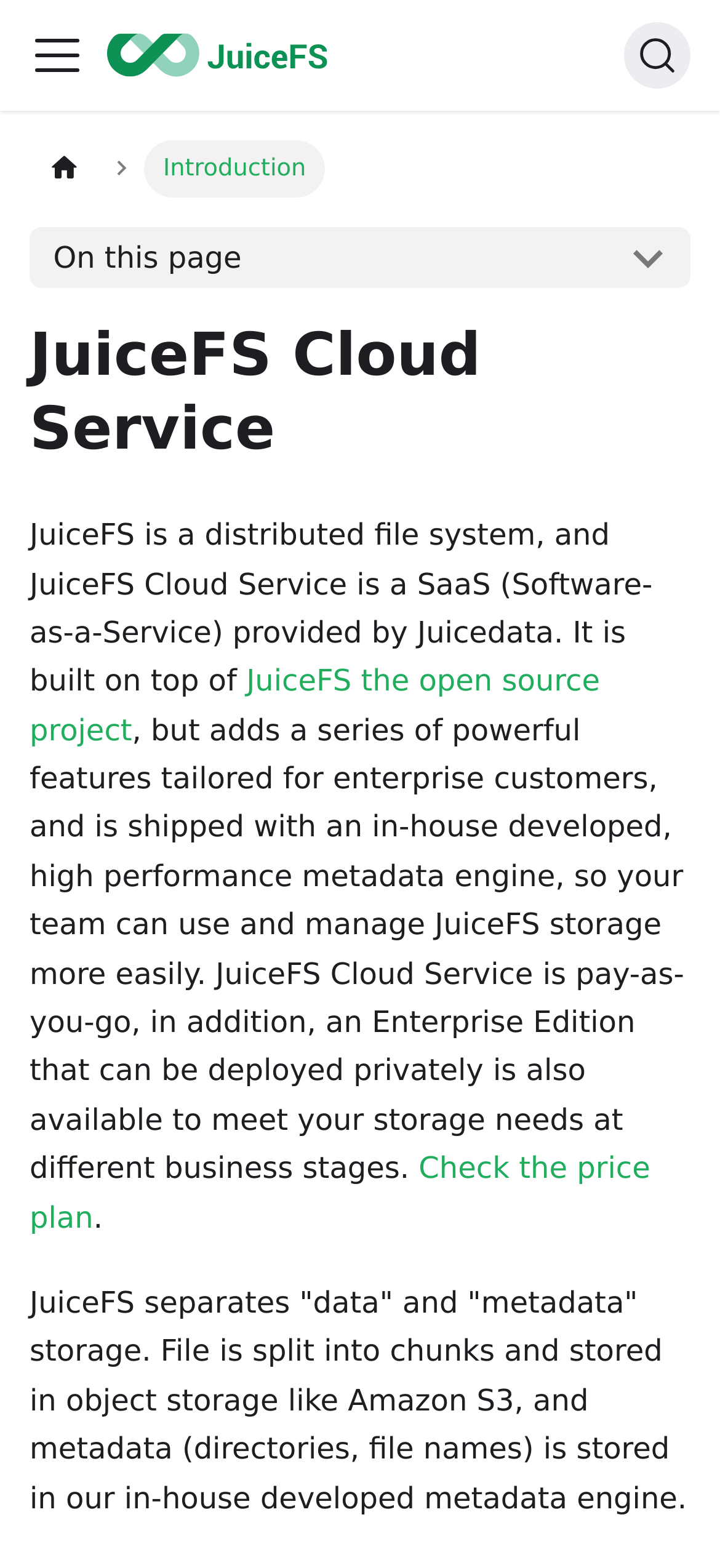Give a detailed account of the webpage.

The webpage is about JuiceFS Cloud Service, a SaaS provided by Juicedata. At the top left, there is a button to toggle the navigation bar, and next to it, the JuiceFS logo is displayed as an image. On the top right, a search button is located. 

Below the top navigation bar, there is a breadcrumbs navigation section, which includes a link to the home page and a static text "Introduction". 

The main content of the page starts with a button labeled "On this page" and a heading that reads "JuiceFS Cloud Service". Below the heading, there is a paragraph of text that describes JuiceFS as a distributed file system and JuiceFS Cloud Service as a SaaS built on top of the open-source project. The text also mentions that it adds powerful features for enterprise customers and has a high-performance metadata engine.

The paragraph is followed by a link to the open-source project "JuiceFS the open source project". Then, there is another paragraph of text that explains the benefits of JuiceFS Cloud Service, including its pay-as-you-go pricing model and an Enterprise Edition for private deployment. This paragraph also includes a link to "Check the price plan".

Finally, there is a paragraph of text that explains how JuiceFS separates "data" and "metadata" storage, storing file chunks in object storage like Amazon S3 and metadata in the in-house developed metadata engine.